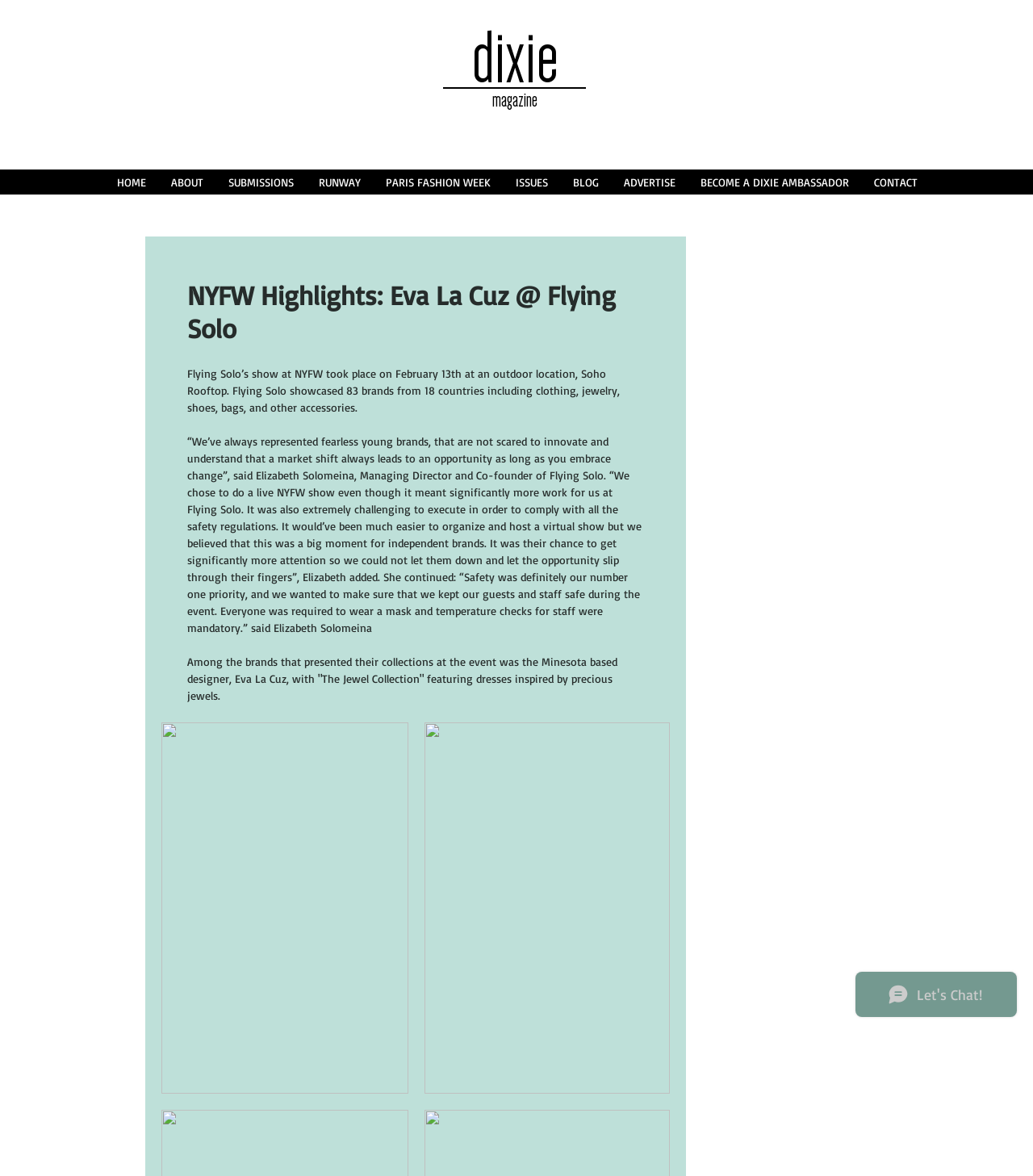Pinpoint the bounding box coordinates of the area that should be clicked to complete the following instruction: "View the image of 'The Jewel Collection'". The coordinates must be given as four float numbers between 0 and 1, i.e., [left, top, right, bottom].

[0.156, 0.614, 0.395, 0.93]